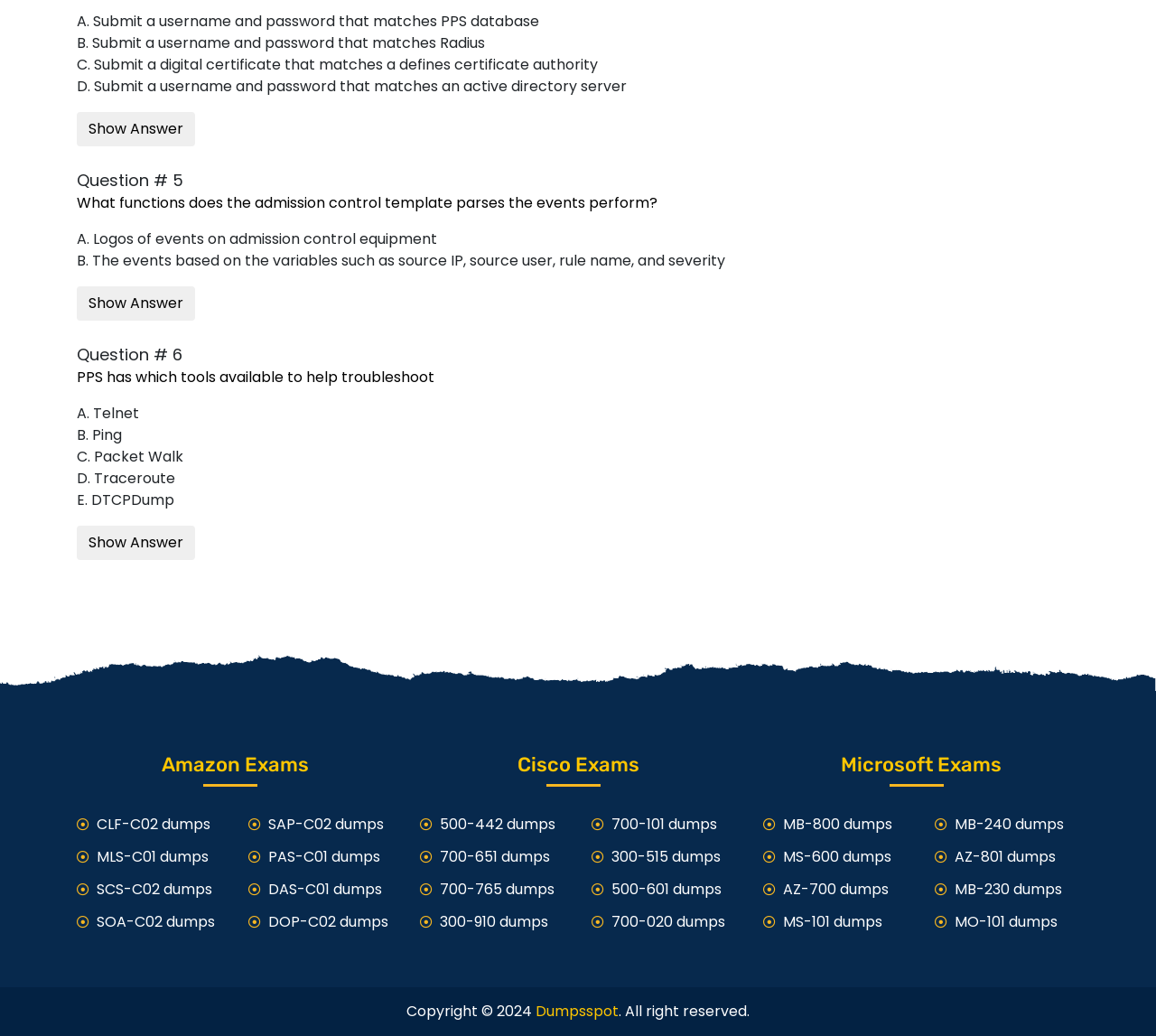What is the purpose of the admission control template?
Analyze the image and deliver a detailed answer to the question.

The admission control template is used to parse events based on variables such as source IP, source user, rule name, and severity, as indicated by the text 'What functions does the admission control template parses the events perform?' and the options provided.